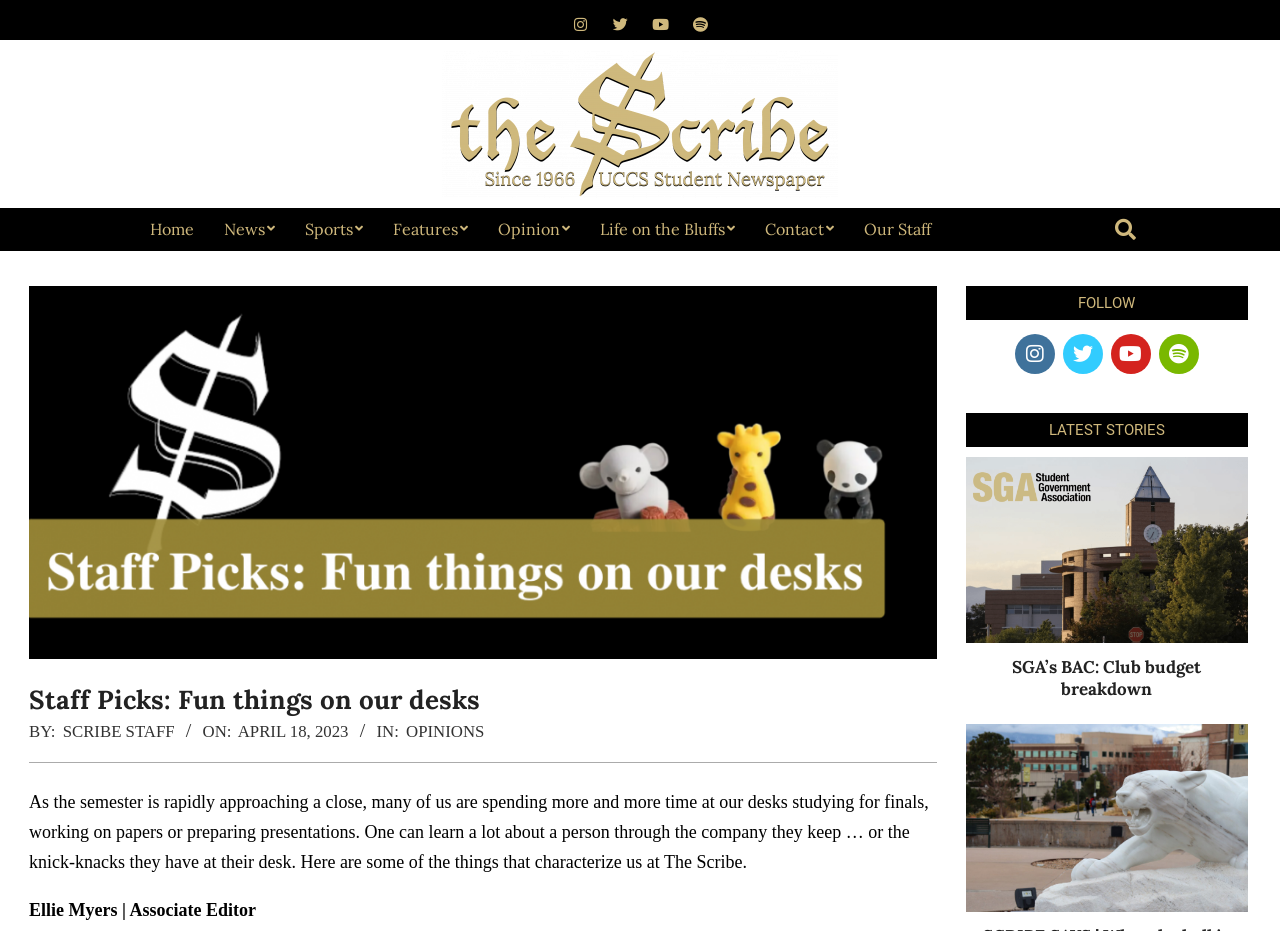Find the coordinates for the bounding box of the element with this description: "Opinions".

[0.317, 0.776, 0.378, 0.796]